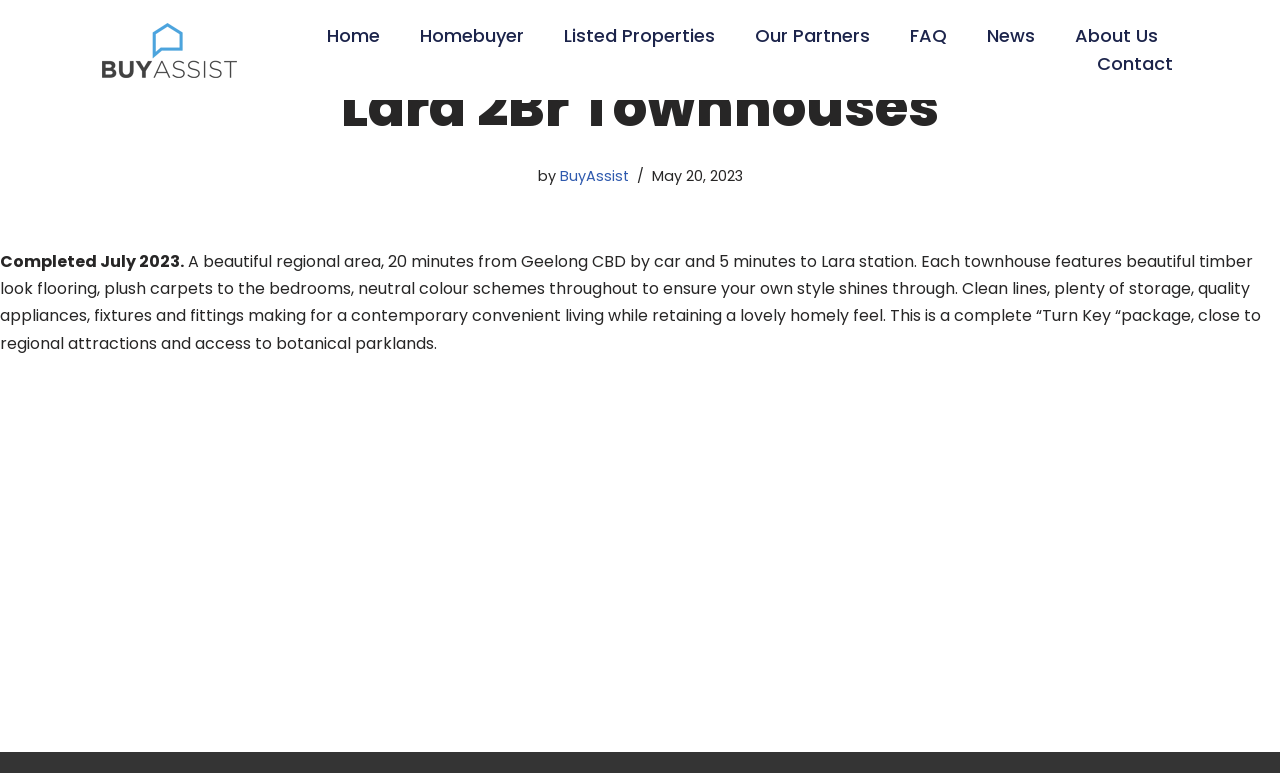Please determine the bounding box coordinates for the UI element described here. Use the format (top-left x, top-left y, bottom-right x, bottom-right y) with values bounded between 0 and 1: BuyAssist

[0.437, 0.214, 0.491, 0.24]